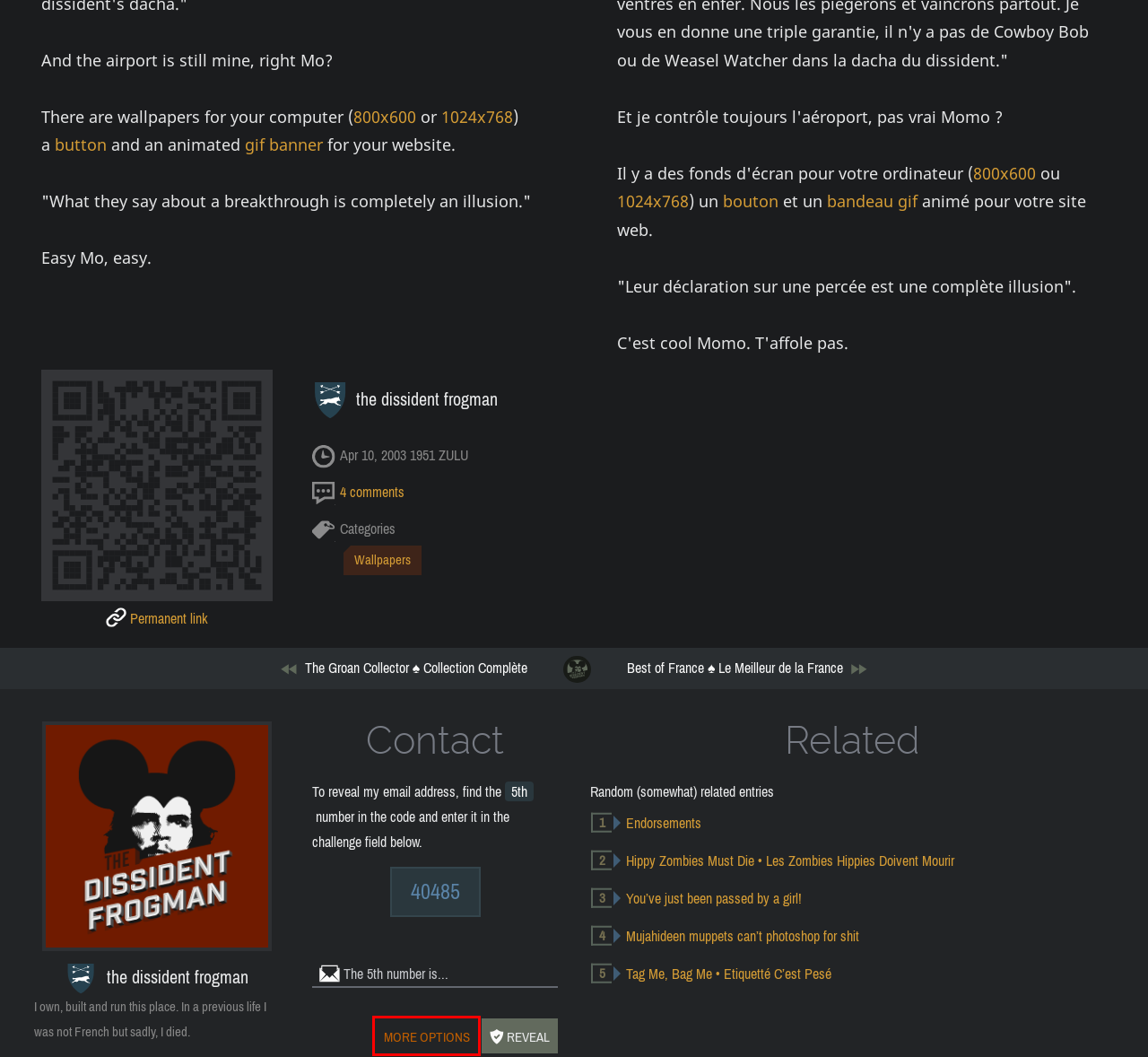You are given a screenshot of a webpage with a red rectangle bounding box. Choose the best webpage description that matches the new webpage after clicking the element in the bounding box. Here are the candidates:
A. You've just been passed by a girl!   | the dissident frogman
B. Wallpapers | Legacy archive | the dissident frogman
C. Endorsements   | the dissident frogman
D. Mujahideen muppets can't photoshop for shit   | the dissident frogman
E. Contact | the dissident frogman
F. Hippy Zombies Must Die • Les Zombies Hippies Doivent Mourir  |    | the dissident frogman
G. The Groan Collector ♠ Collection Complète  |    | the dissident frogman
H. Tag Me, Bag Me • Etiquetté C'est Pesé  |    | the dissident frogman

E